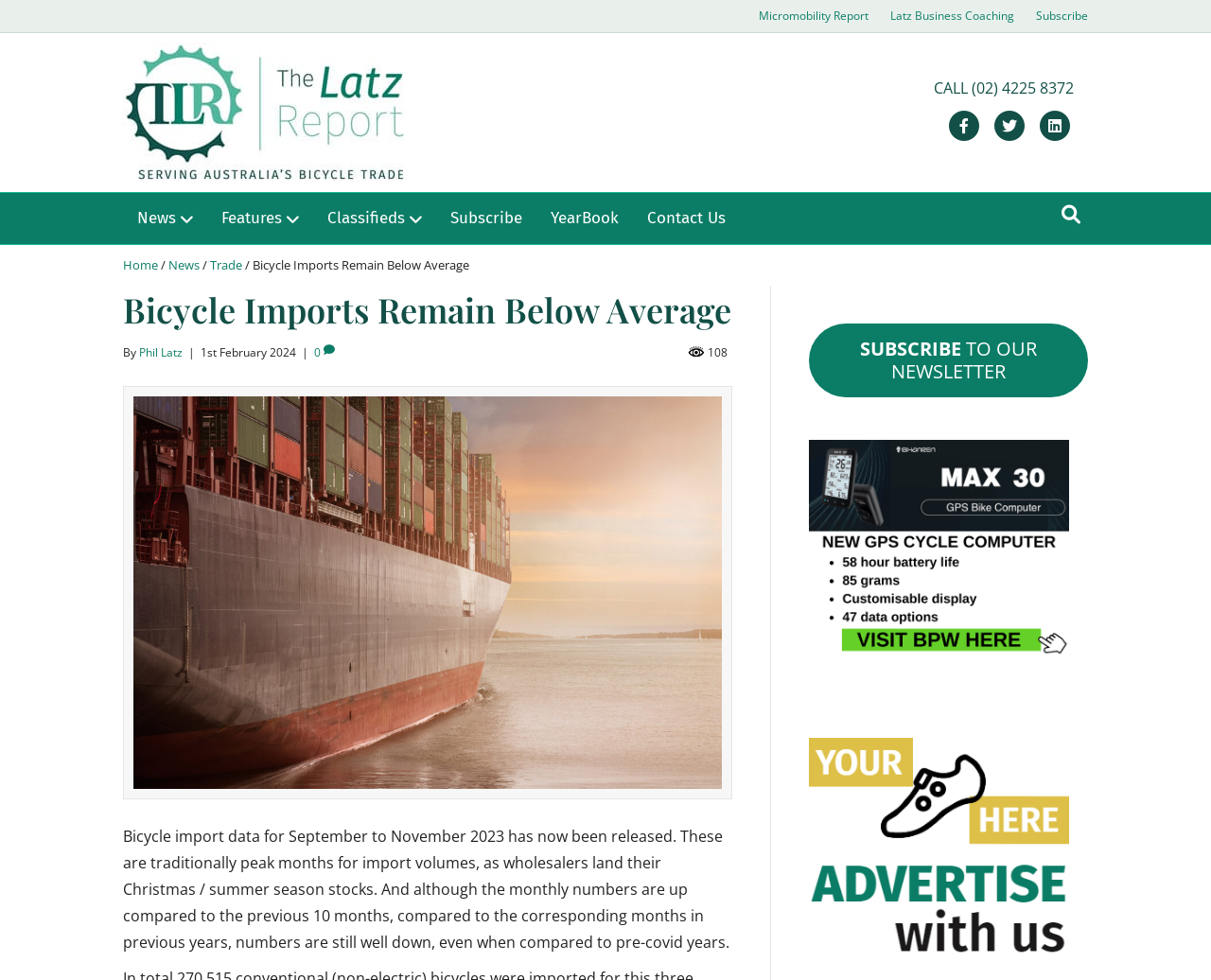Identify the bounding box coordinates of the area you need to click to perform the following instruction: "Enter your name".

None